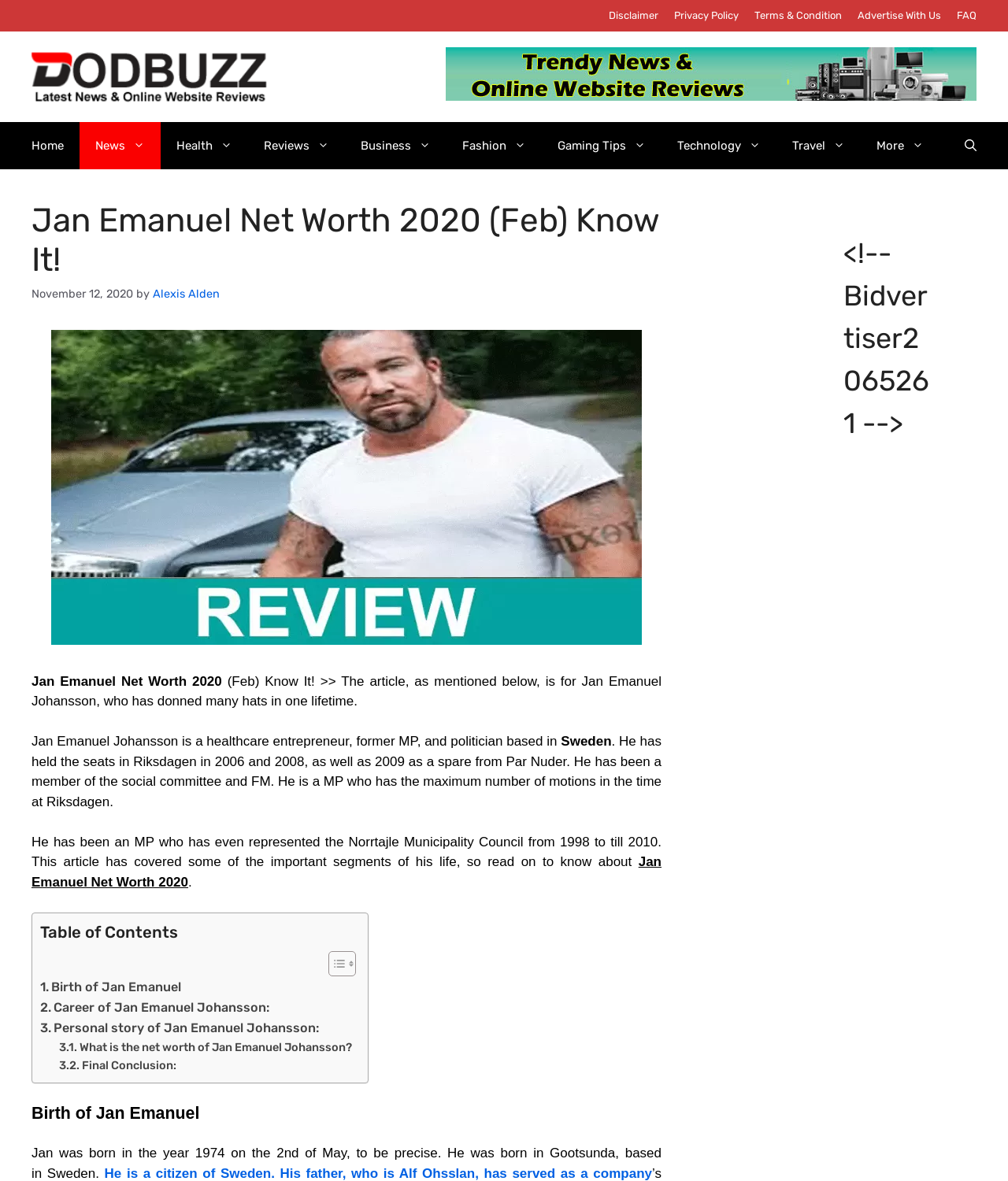What is the birthdate of Jan Emanuel?
Respond to the question with a well-detailed and thorough answer.

According to the article, Jan was born in the year 1974 on the 2nd of May, to be precise, in Gootsunda, Sweden.